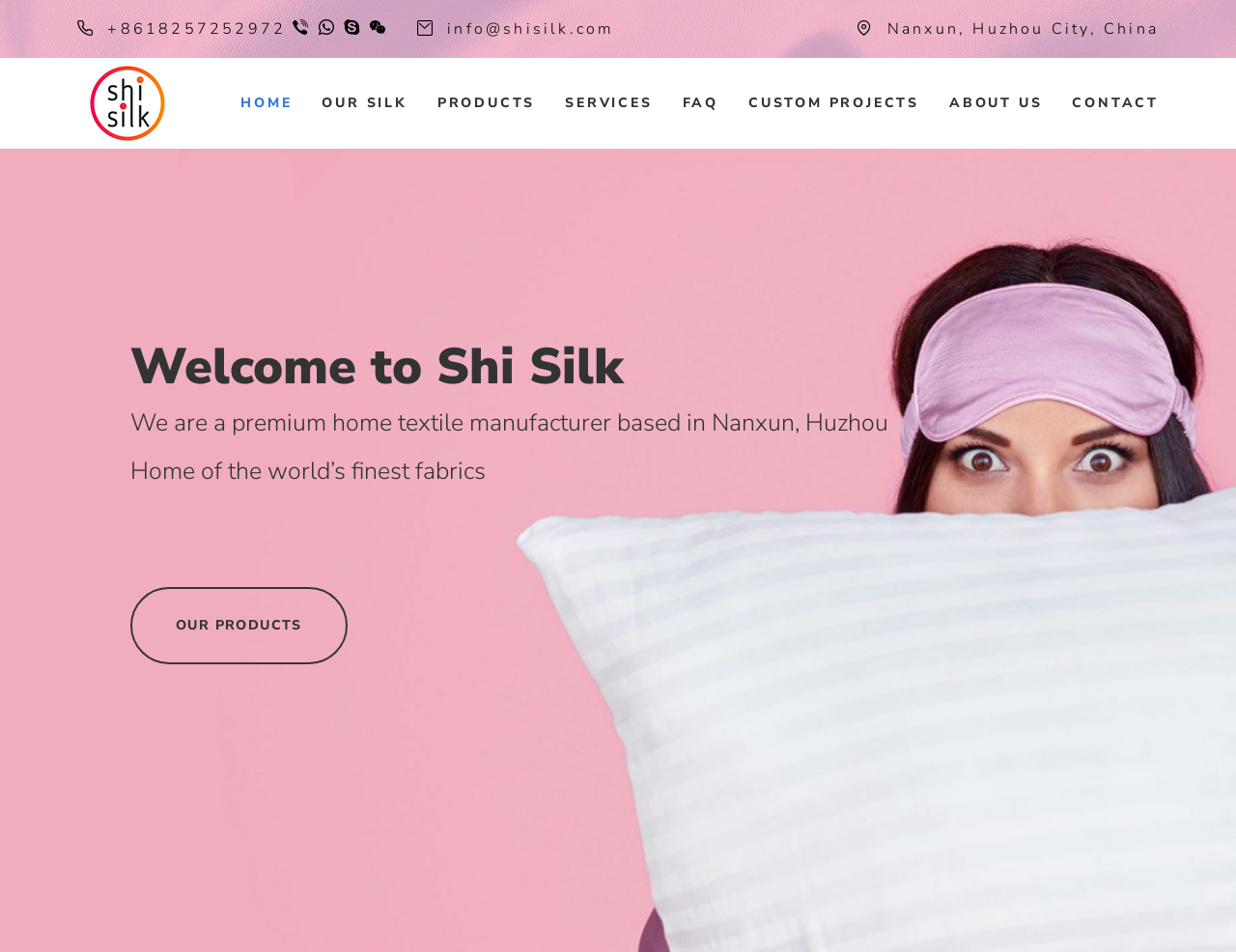What is the phone number of ShiSilk?
Give a single word or phrase answer based on the content of the image.

+8618257252972